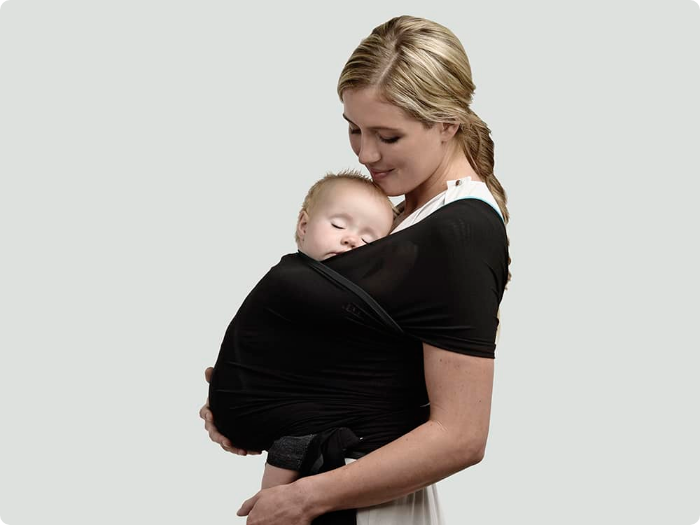Give a detailed account of the visual elements in the image.

The image depicts a caring moment between a mother and her baby, showcasing the use of a stylish and practical woven wrap. The mother, with blonde hair arranged in a loose braid, gently cradles her sleeping baby against her chest, promoting a close bond. The wrap, made of a flexible black fabric, effectively supports the baby while allowing for comfort and ease of movement. The setting features a soft, neutral background that highlights the intimate connection between parent and child, emphasizing the wrap's role in facilitating secure and cozy carrying. This visual encapsulates moments of tenderness and the essential practice of baby-wearing, aimed at enhancing parent-child attachment.